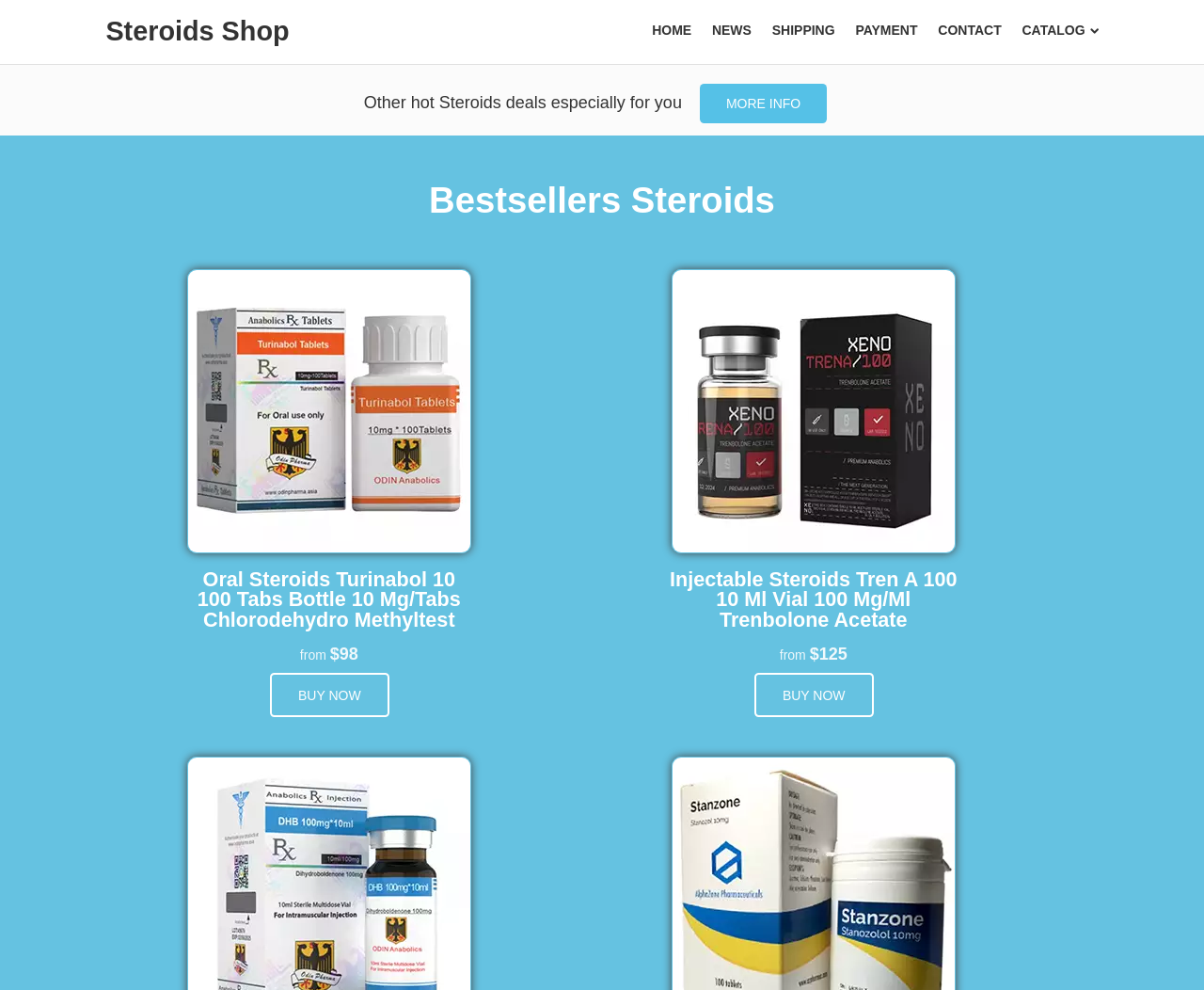Provide the bounding box coordinates of the area you need to click to execute the following instruction: "View news".

[0.591, 0.023, 0.624, 0.038]